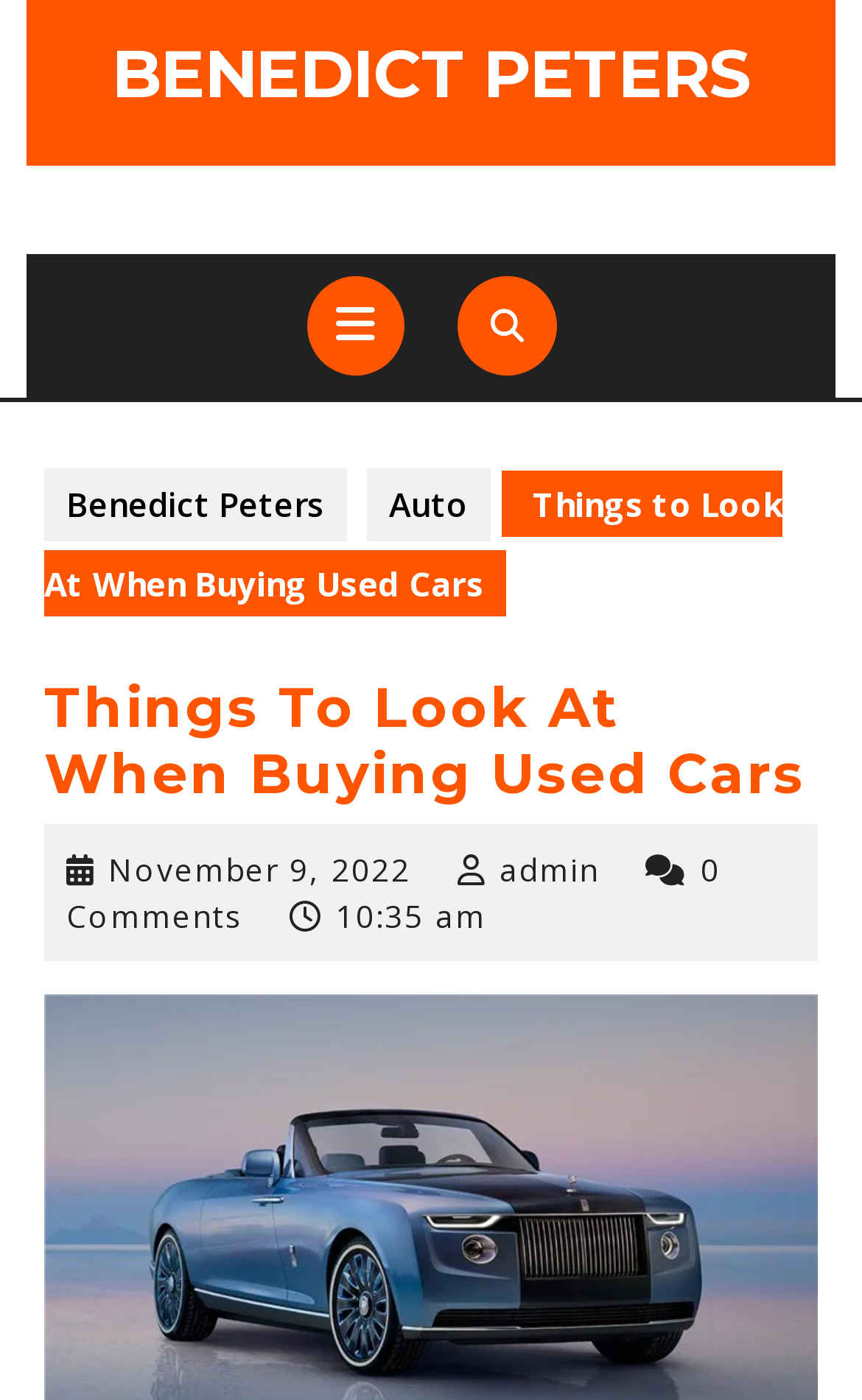Provide a one-word or short-phrase response to the question:
What time was the article published?

10:35 am